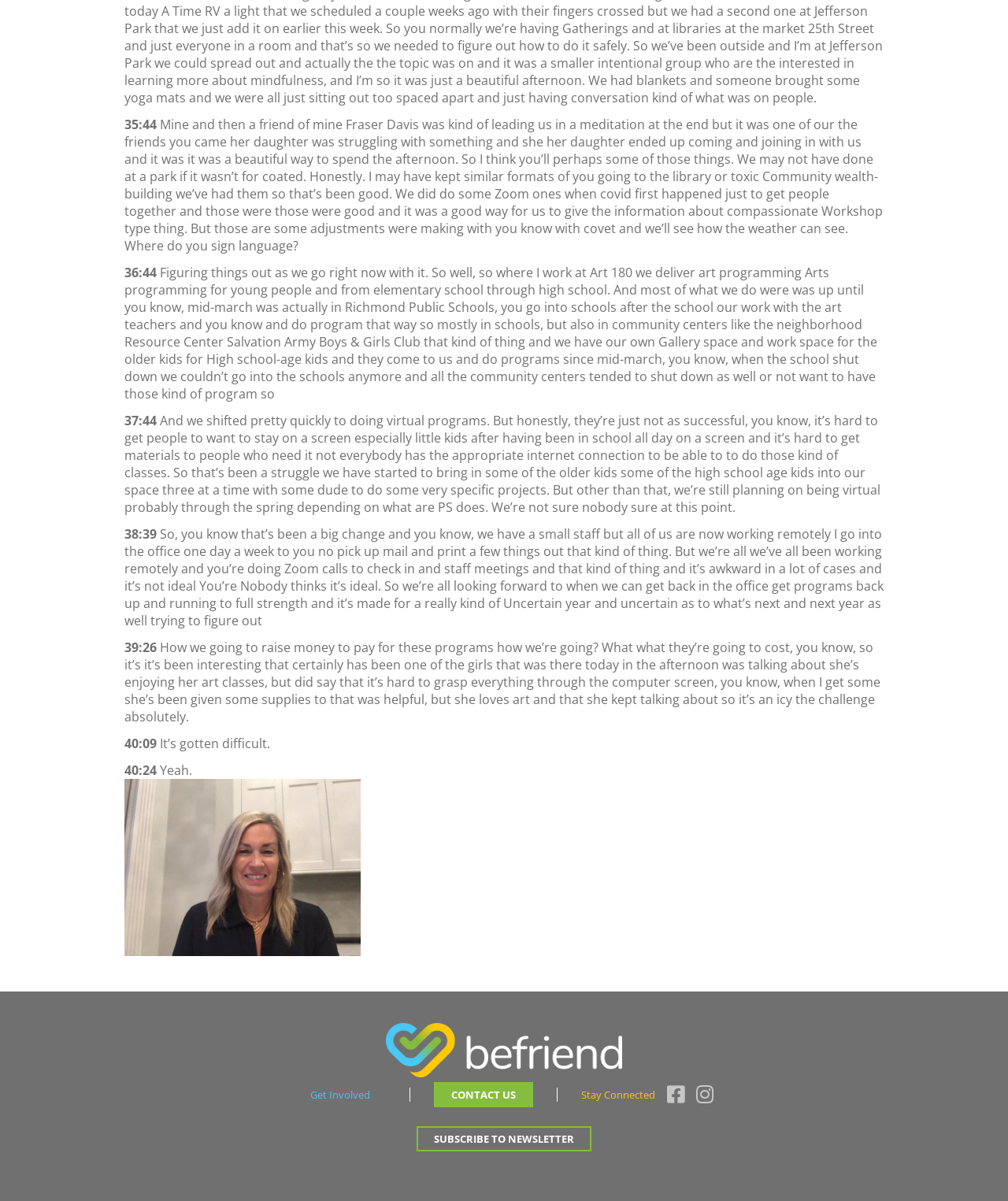Kindly respond to the following question with a single word or a brief phrase: 
How many people are allowed in the workspace at a time?

Three